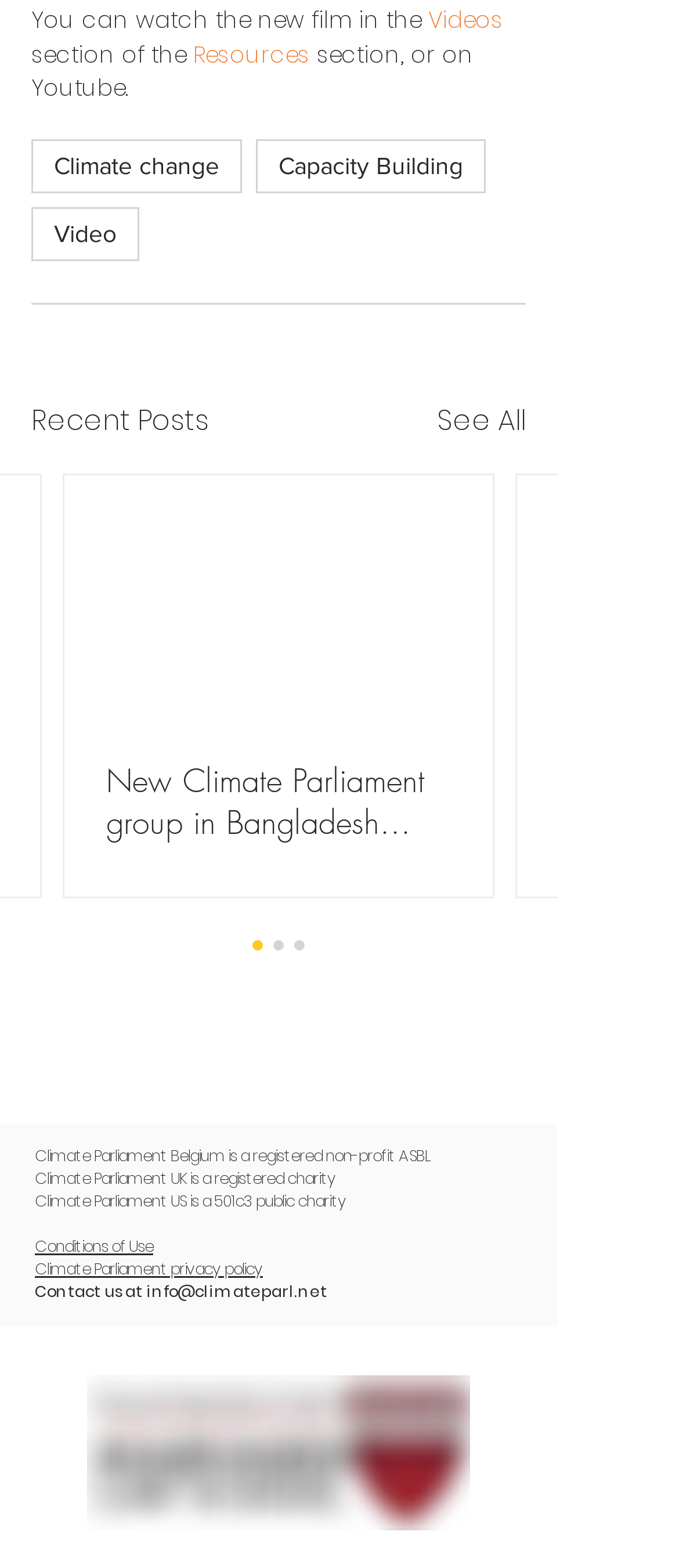What is the type of content available in the 'Videos' section?
Please provide a detailed answer to the question.

Based on the text 'You can watch the new film in the Videos section of the', I inferred that the type of content available in the 'Videos' section is a film.